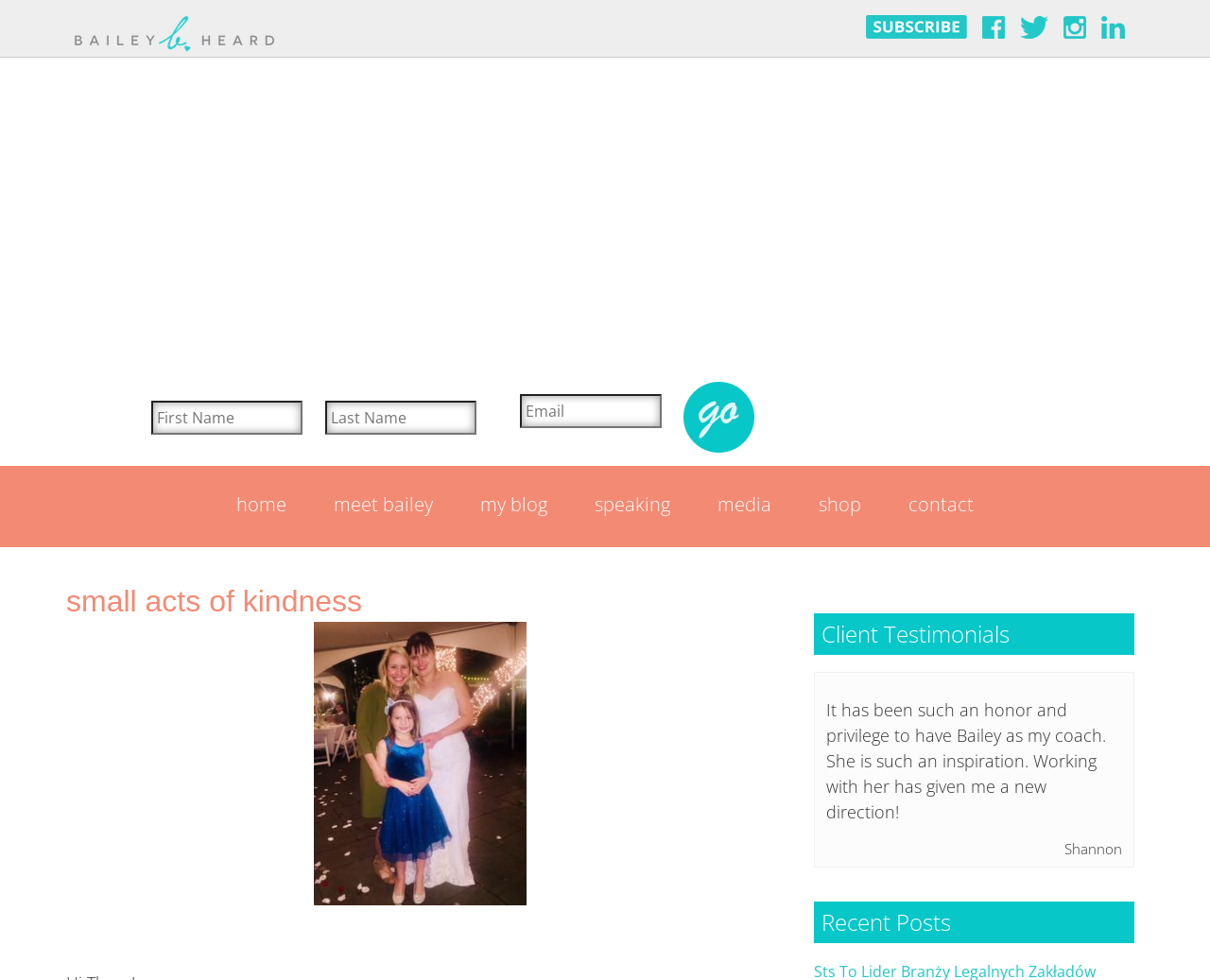Determine the bounding box coordinates for the UI element matching this description: "name="input_1.6" placeholder="Last Name"".

[0.269, 0.409, 0.394, 0.444]